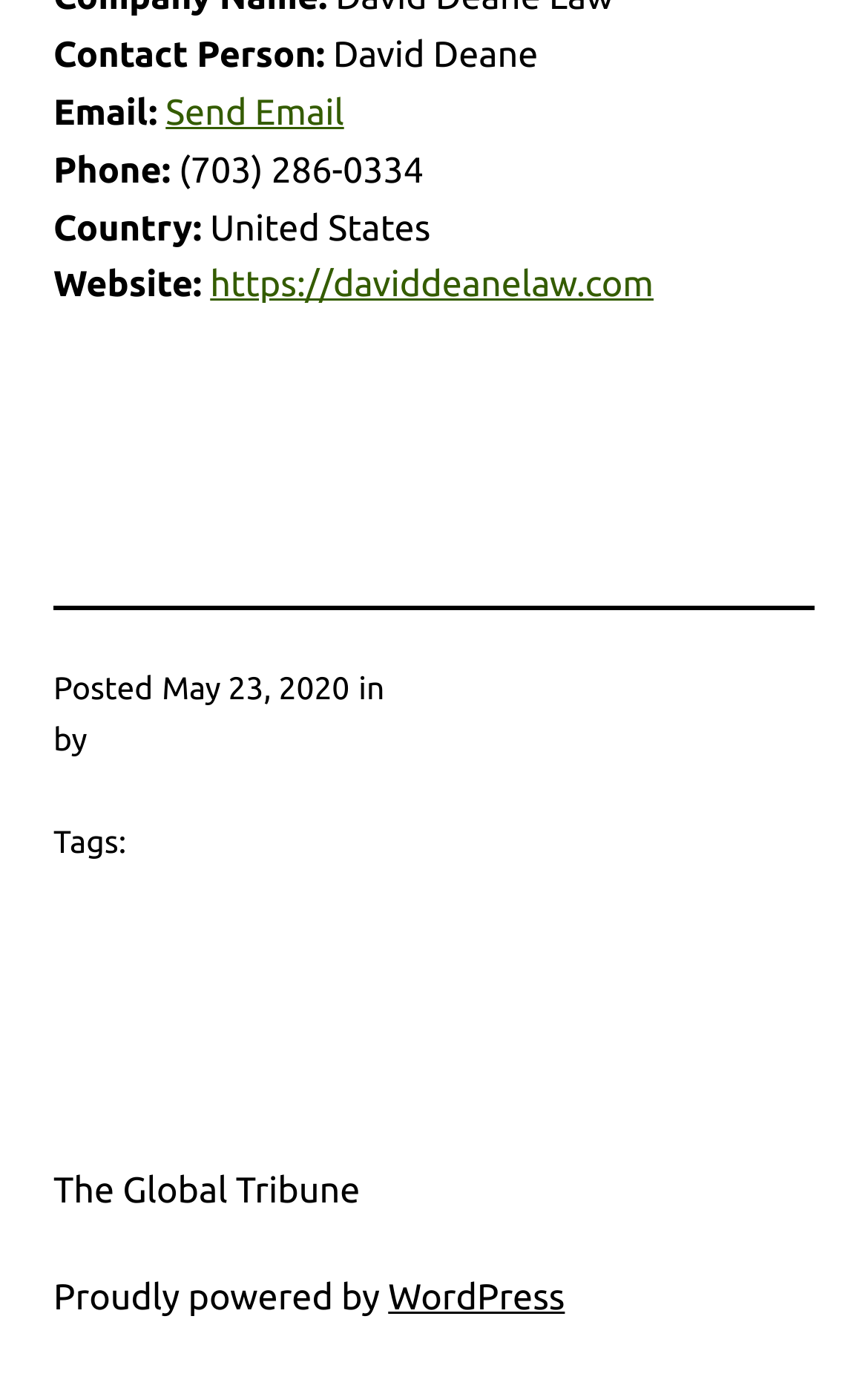What is the country of the contact person?
Using the information from the image, give a concise answer in one word or a short phrase.

United States